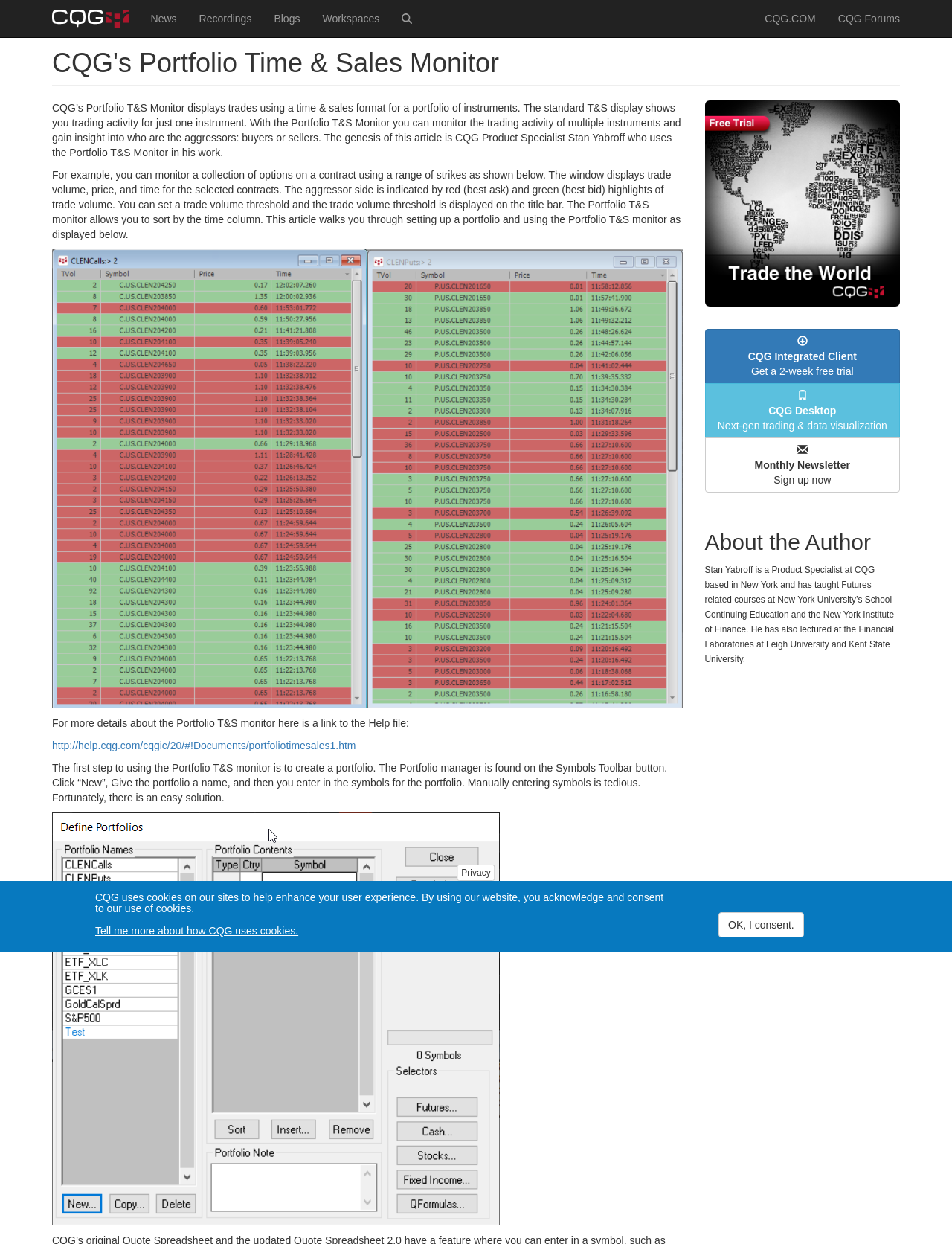Give a full account of the webpage's elements and their arrangement.

This webpage is about CQG's Portfolio Time & Sales Monitor, a tool that displays trades using a time & sales format for a portfolio of instruments. At the top, there is a navigation bar with links to "Home", "News", "Recordings", "Blogs", "Workspaces", and "Search". On the top right, there is a link to "CQG.COM" and "CQG Forums".

Below the navigation bar, there is a heading that reads "CQG's Portfolio Time & Sales Monitor". Underneath, there is a descriptive text that explains the functionality of the tool, including its ability to monitor trading activity for multiple instruments and identify aggressors. The text is divided into several paragraphs, with links and images scattered throughout.

On the right side of the page, there is a complementary section that contains a call-to-action to try CQG IC for free, as well as buttons to sign up for a monthly newsletter and learn more about CQG Desktop. Below this section, there is an "About the Author" section that provides information about Stan Yabroff, a Product Specialist at CQG.

At the bottom of the page, there is a modal dialog box that informs users about CQG's use of cookies on their website. The dialog box contains a button to learn more about how CQG uses cookies, as well as buttons to consent or withdraw consent to the use of cookies.